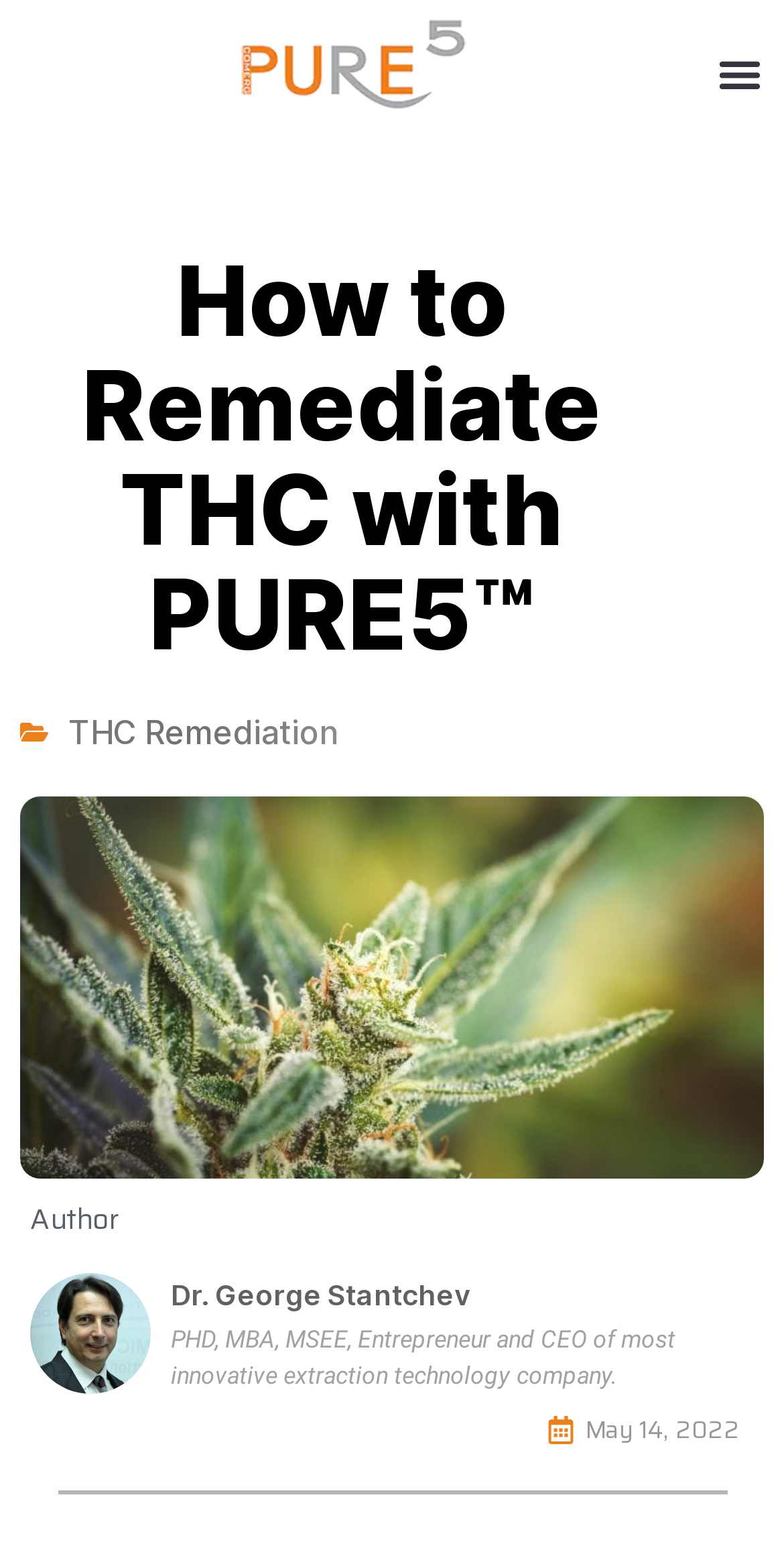Offer an extensive depiction of the webpage and its key elements.

The webpage is about PURE5™ Extraction, a company that specializes in cannabis extraction equipment. At the top of the page, there is a logo or brand image with a link, spanning almost half of the page's width. To the top right, there is a menu toggle button. 

Below the logo, there is a prominent heading that reads "How to Remediate THC with PURE5™", which takes up about a quarter of the page's height. Underneath the heading, there is a link to "THC Remediation" on the left side. On the right side, there is a large image of a growing marijuana plant on a blurry background, which occupies about half of the page's width and height.

Further down, there is a section with information about the author, Dr. George Stantchev. His name is mentioned twice, once with a small image and once without. There is also a brief description of his credentials, including his PhD, MBA, MSEE, and his role as CEO of an innovative extraction technology company. The author's information is positioned near the bottom left of the page.

At the very bottom of the page, there is a date, "May 14, 2022", located near the right edge of the page.